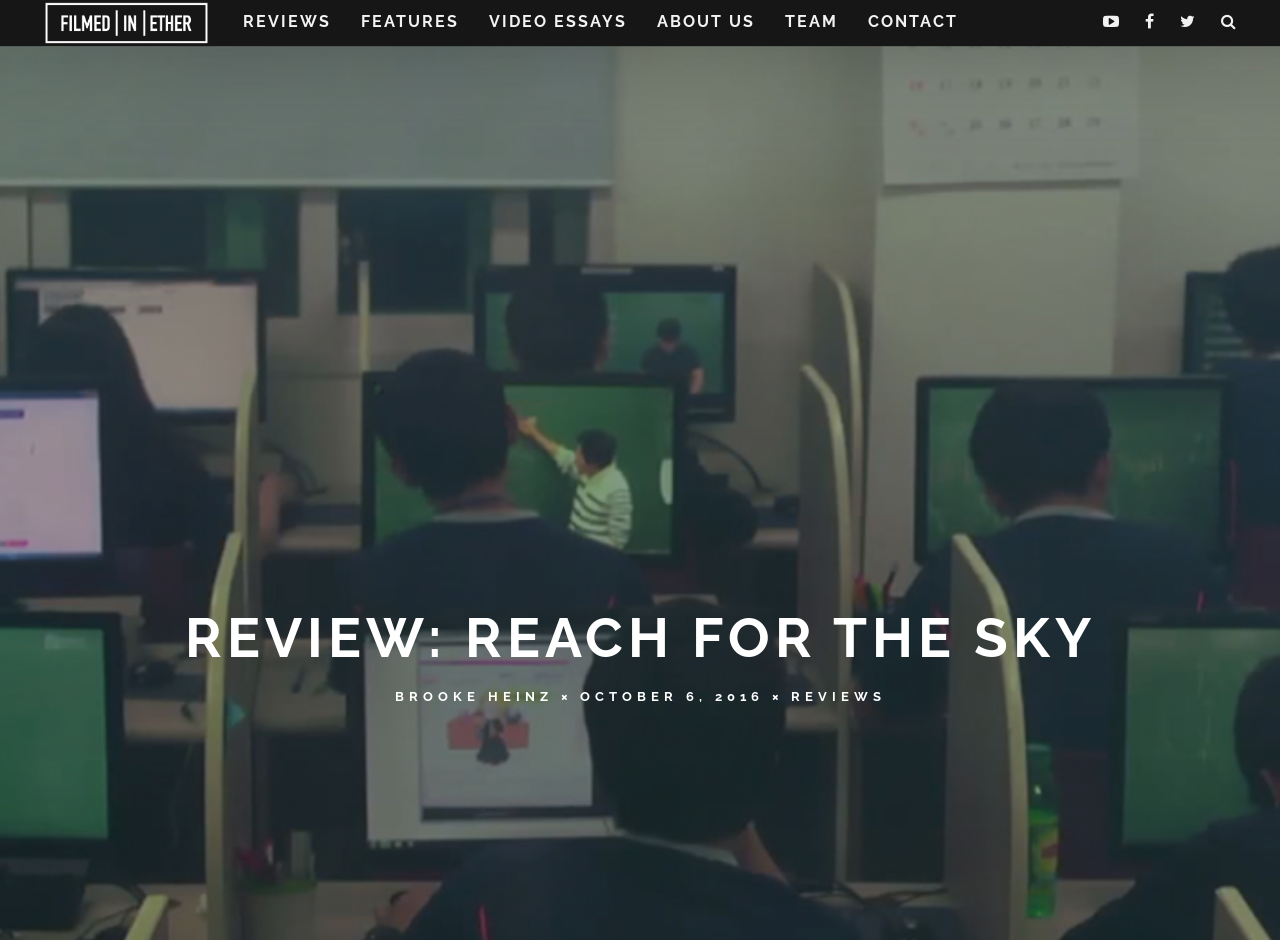What is the name of the documentary being reviewed?
We need a detailed and meticulous answer to the question.

The question is asking for the name of the documentary being reviewed on this webpage. By looking at the heading 'REVIEW: REACH FOR THE SKY', we can determine that the documentary being reviewed is 'Reach for the SKY'.